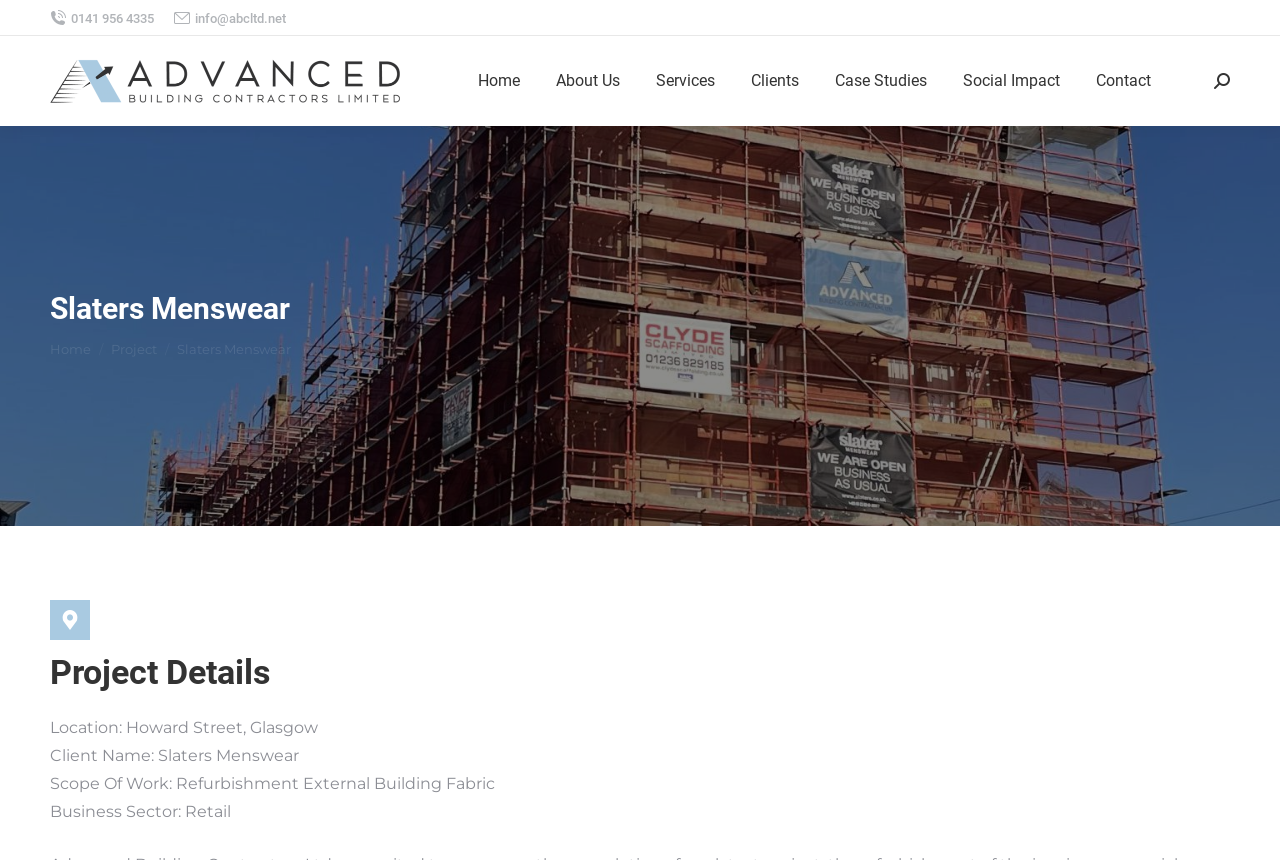What is the phone number to contact?
Based on the content of the image, thoroughly explain and answer the question.

I found the phone number by looking at the link element with the OCR text ' 0141 956 4335' which is located at the top of the webpage.